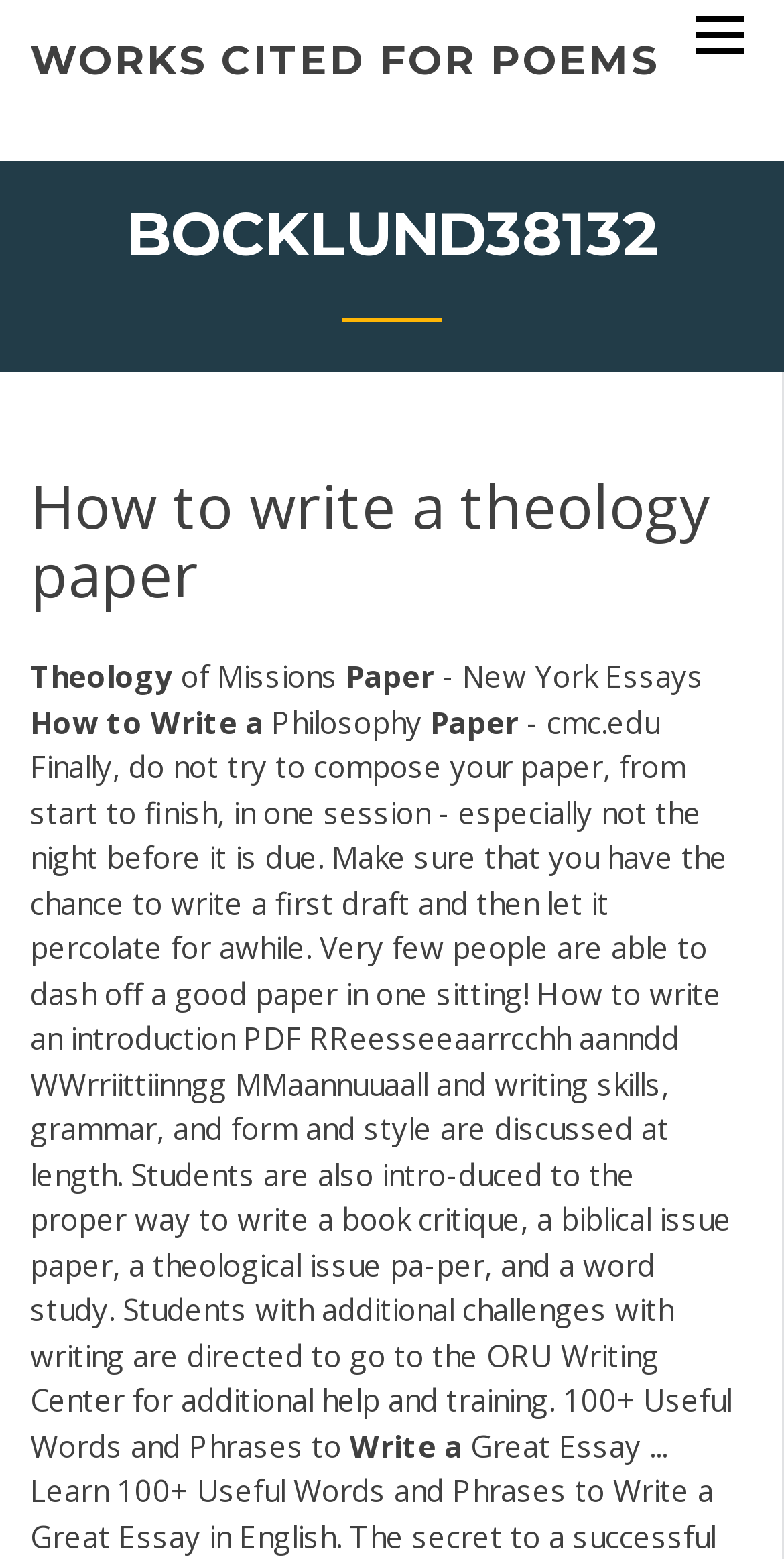Can you find the bounding box coordinates for the UI element given this description: "alt="Author Carmen Amato""? Provide the coordinates as four float numbers between 0 and 1: [left, top, right, bottom].

None